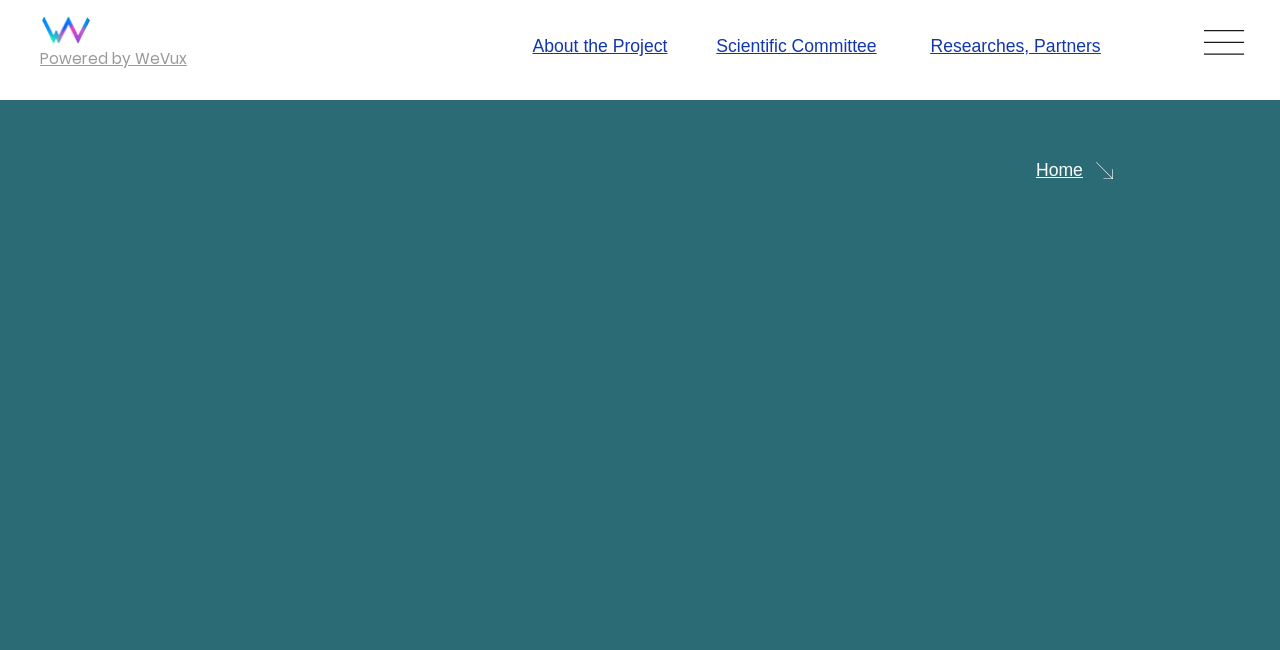What is the location mentioned on the webpage?
Look at the image and respond with a one-word or short phrase answer.

Nullarbor